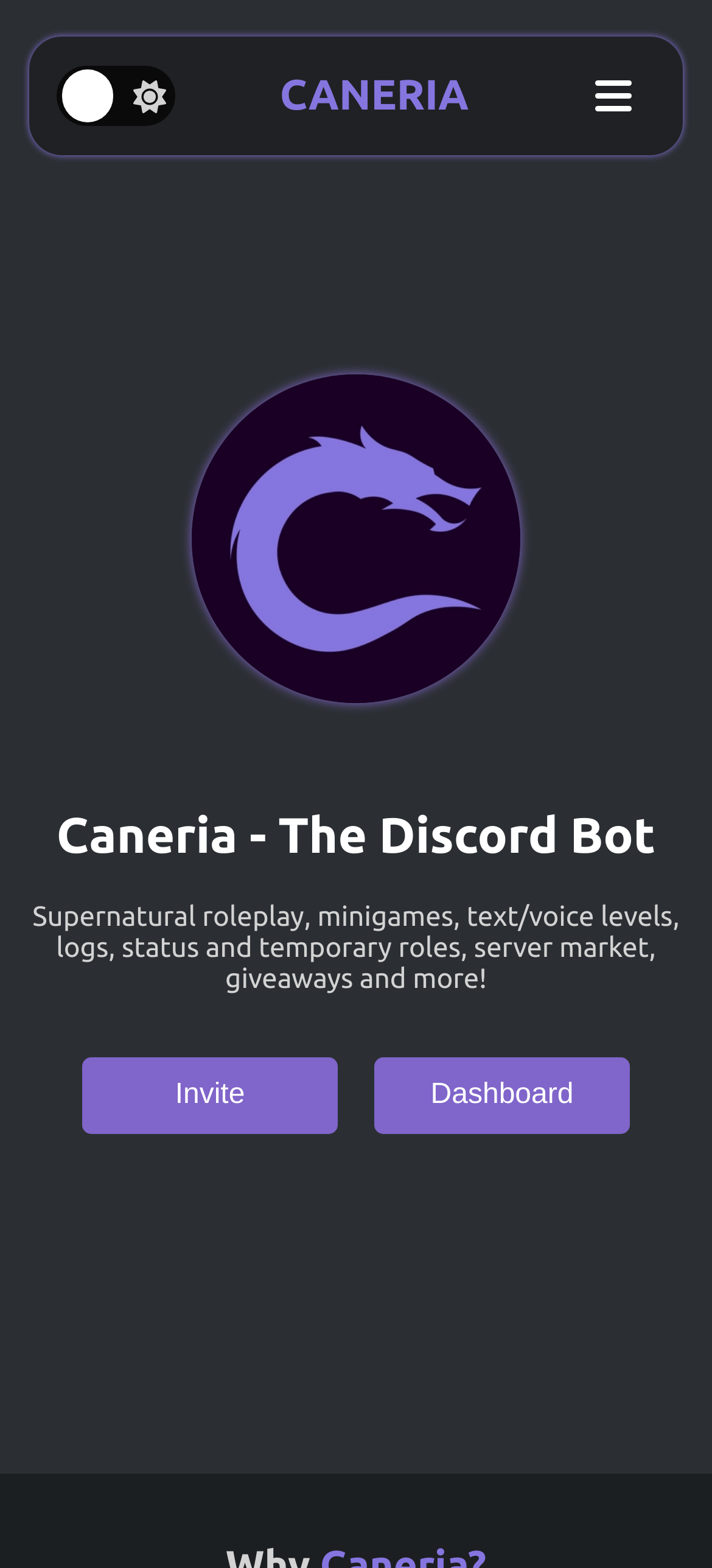Is the checkbox checked?
Answer with a single word or phrase, using the screenshot for reference.

No